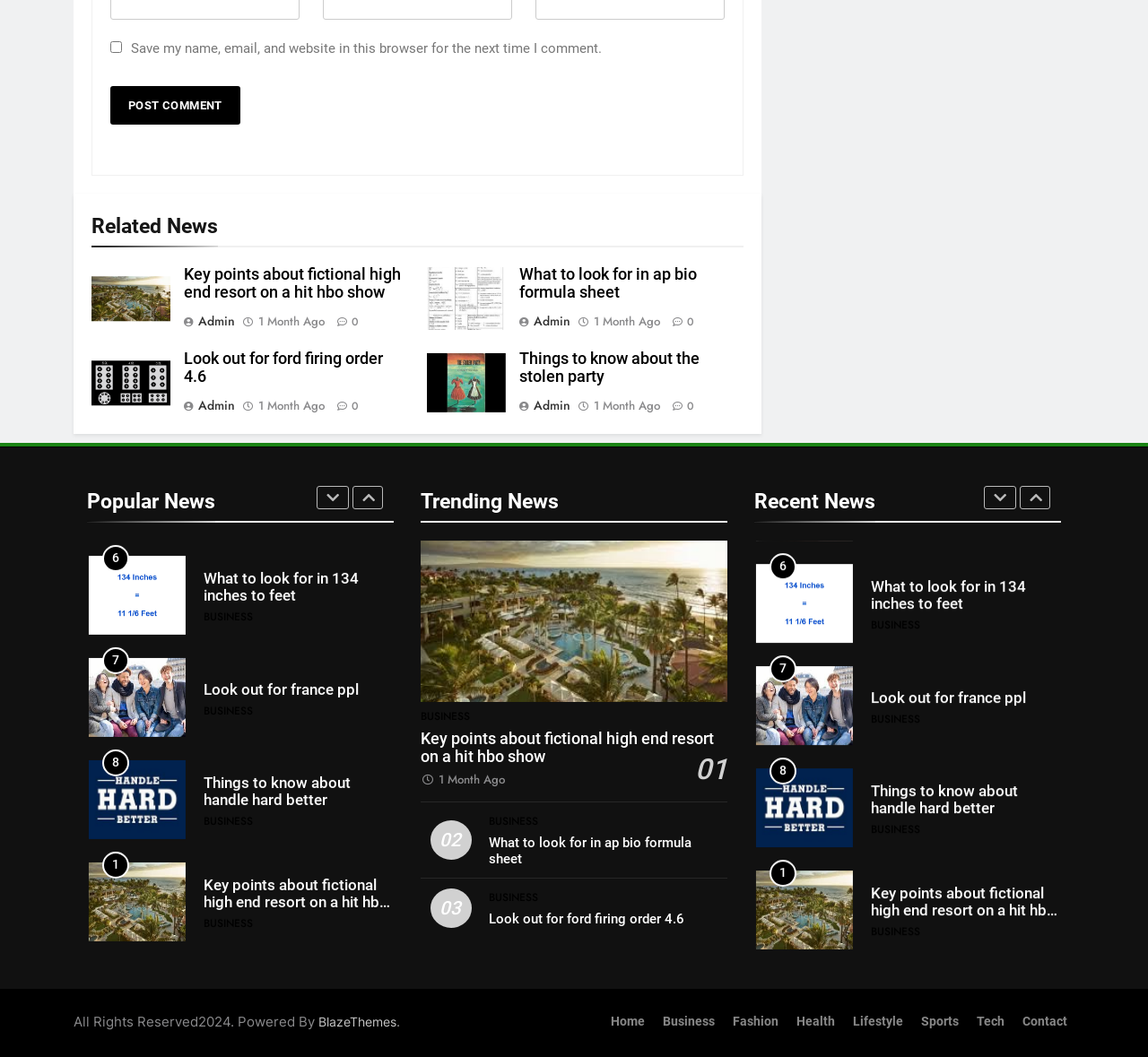Identify the bounding box coordinates of the clickable region necessary to fulfill the following instruction: "Check the time of a post". The bounding box coordinates should be four float numbers between 0 and 1, i.e., [left, top, right, bottom].

[0.225, 0.296, 0.283, 0.312]